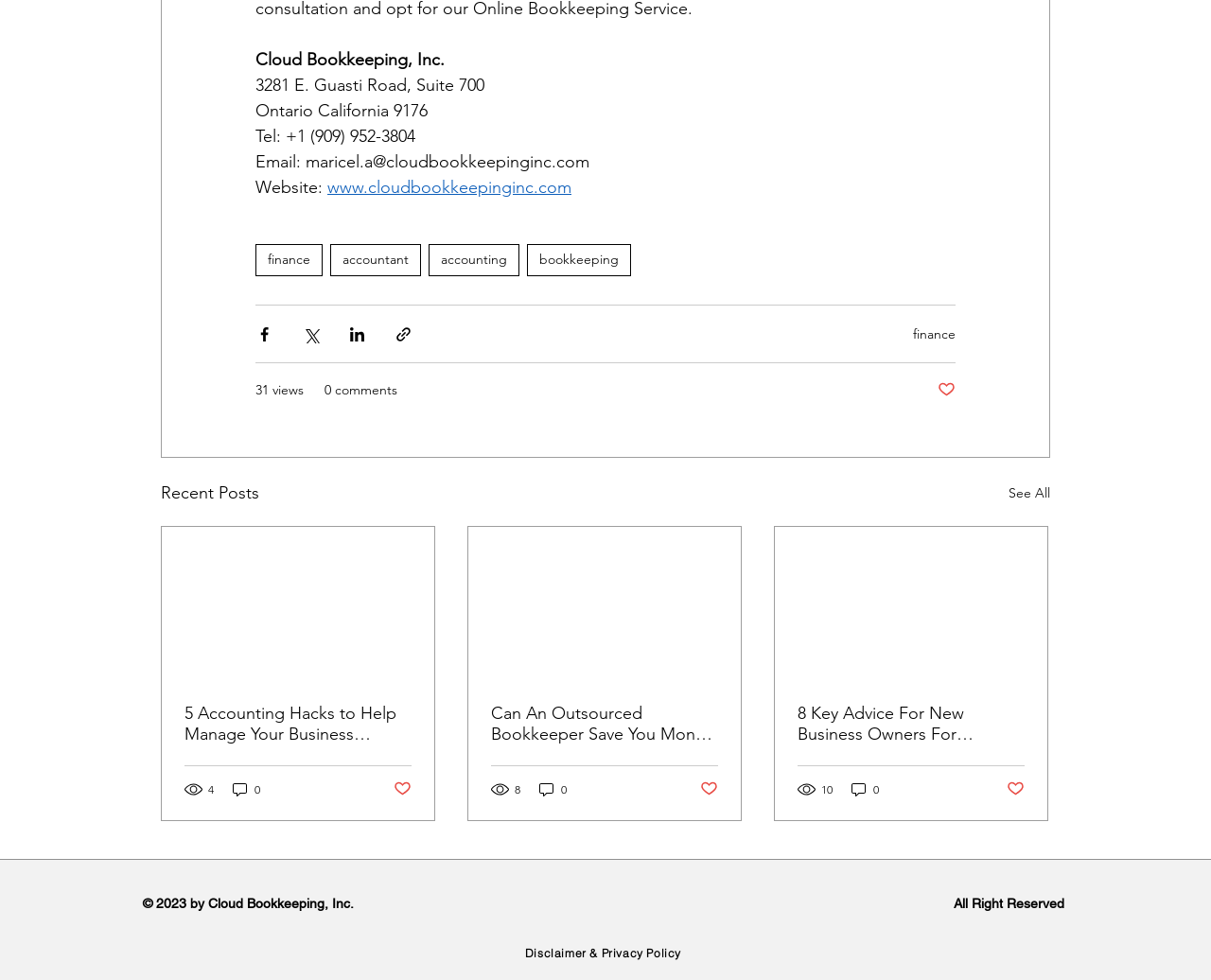Given the element description See All, specify the bounding box coordinates of the corresponding UI element in the format (top-left x, top-left y, bottom-right x, bottom-right y). All values must be between 0 and 1.

[0.833, 0.489, 0.867, 0.517]